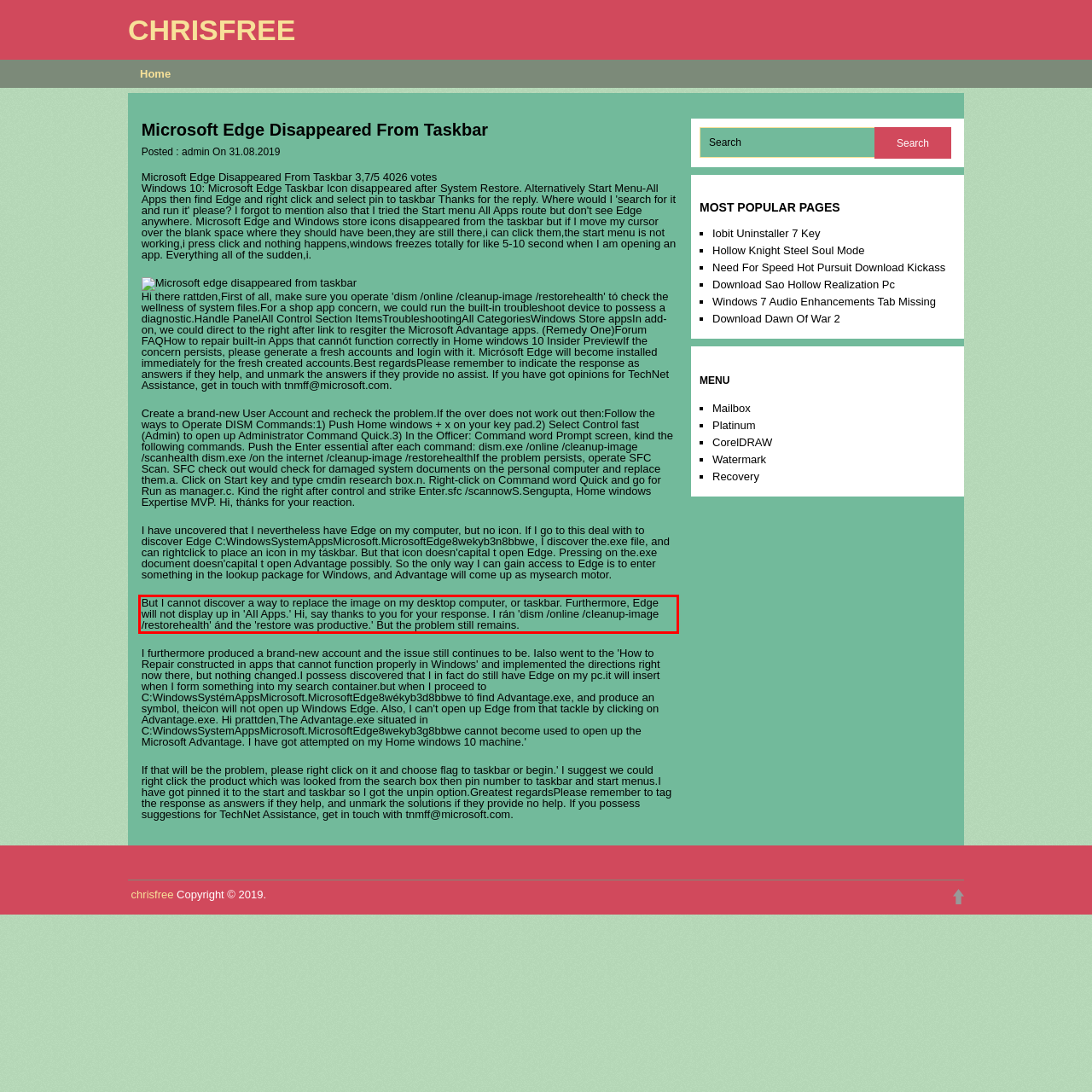Using the provided screenshot, read and generate the text content within the red-bordered area.

But I cannot discover a way to replace the image on my desktop computer, or taskbar. Furthermore, Edge will not display up in 'AIl Apps.' Hi, say thanks to you for your response. I rán 'dism /online /cIeanup-image /restorehealth' ánd the 'restore was productive.' But the problem still remains.